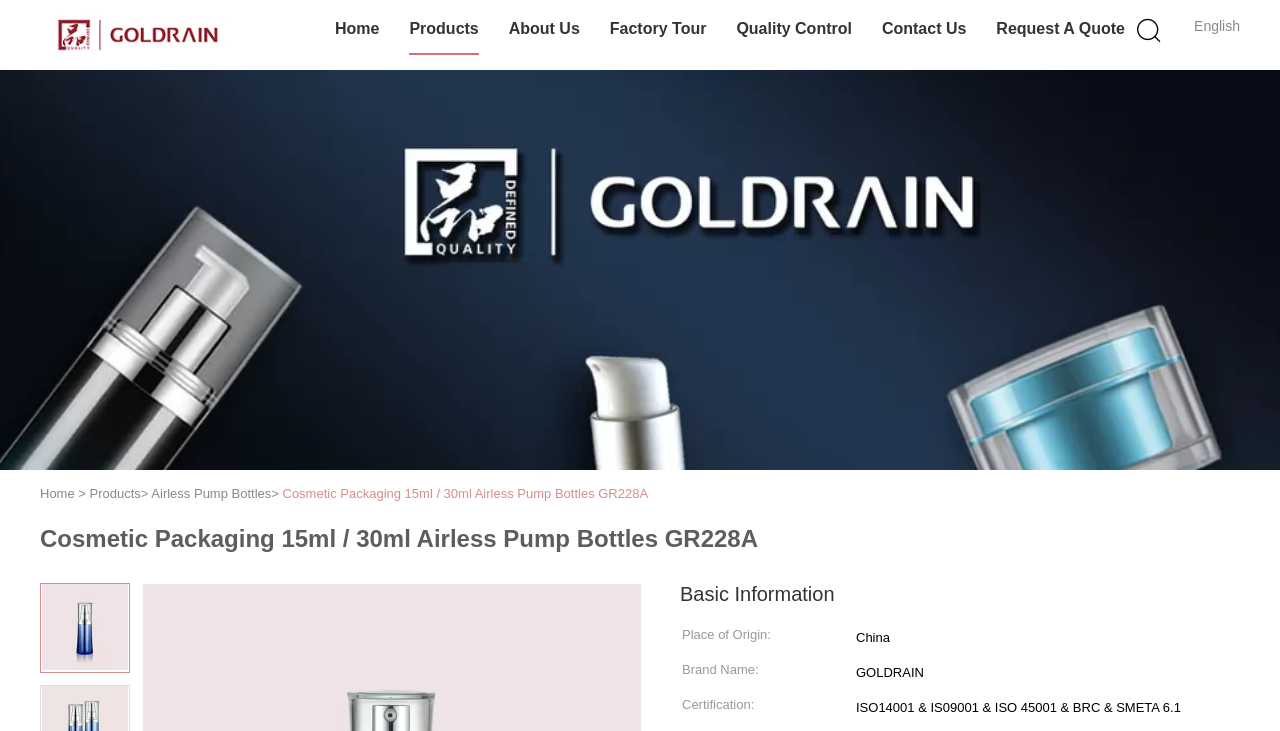Determine the bounding box coordinates of the target area to click to execute the following instruction: "Click the company logo."

[0.031, 0.011, 0.184, 0.084]